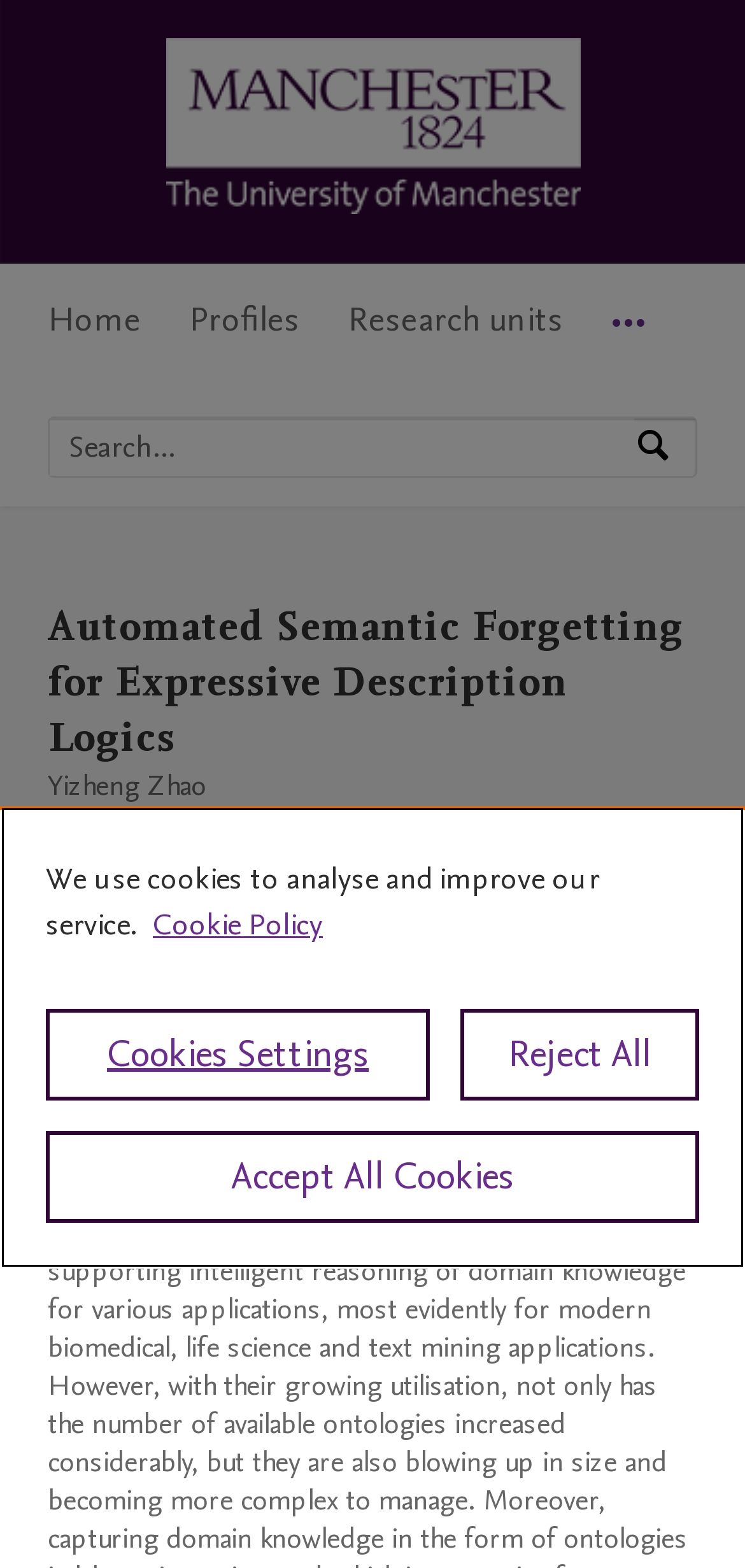What is the main navigation section?
Answer the question with a detailed and thorough explanation.

I found the main navigation section by looking at the navigation element with the text 'Main navigation' at coordinates [0.064, 0.168, 0.936, 0.247]. This suggests that the main navigation section contains links to different parts of the website, such as Home, Profiles, and Research units.